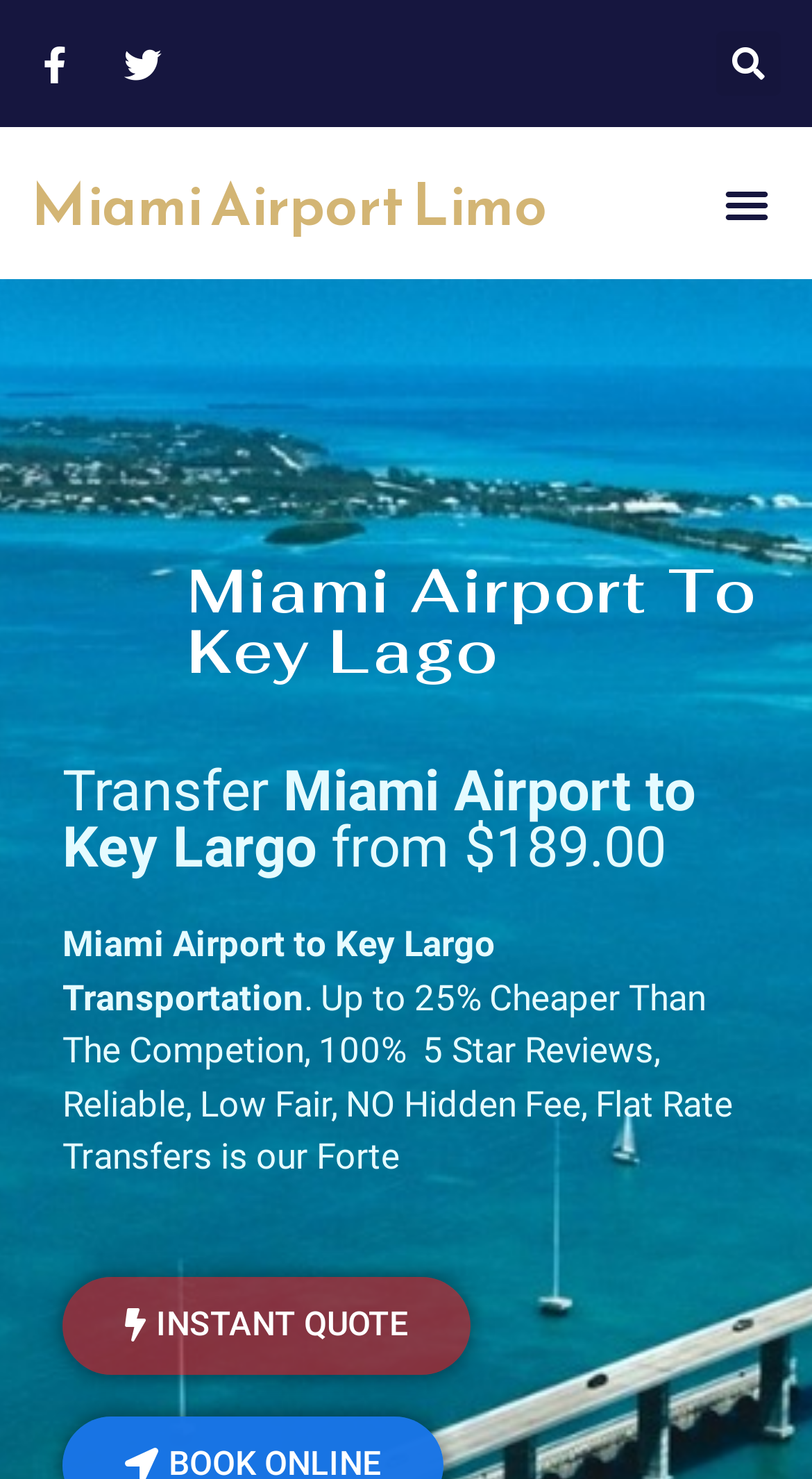Generate the main heading text from the webpage.

Miami Airport To Key Lago